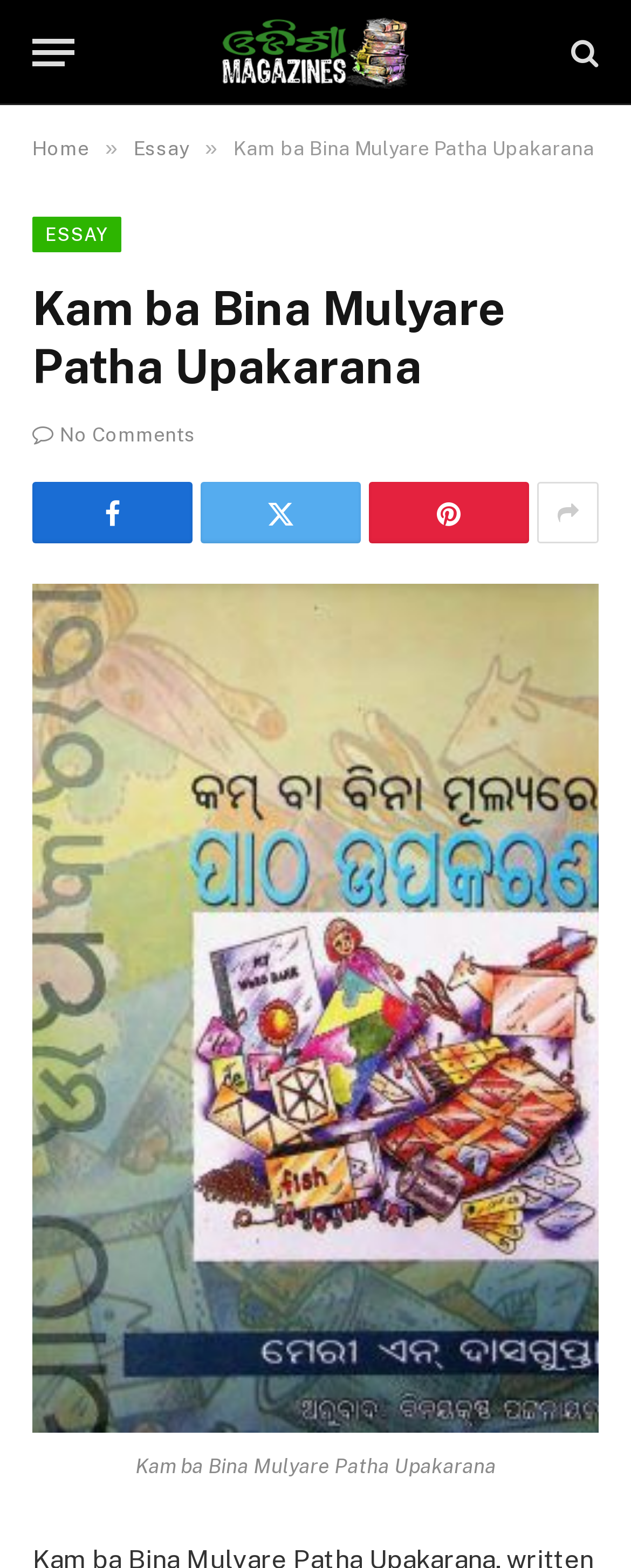Give a one-word or short phrase answer to the question: 
What is the name of the magazine?

Odisha Magazines